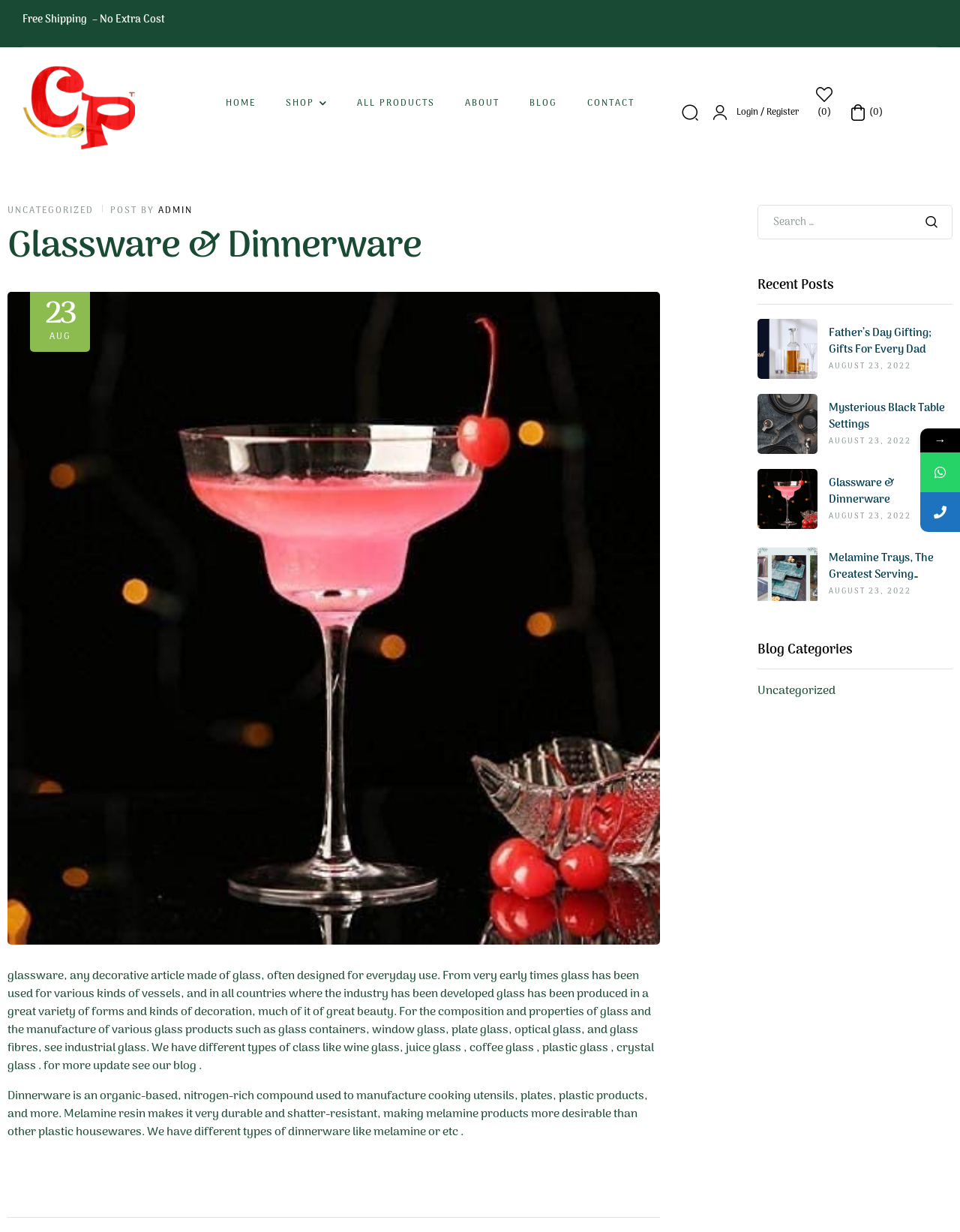Produce a meticulous description of the webpage.

The webpage is about Glassware & Dinnerware from CP Crockery House. At the top, there is a notification about free shipping with no extra cost. Below it, there is a logo image and a navigation menu with links to HOME, SHOP, ALL PRODUCTS, ABOUT, BLOG, and CONTACT. On the right side of the navigation menu, there are links to login/register, a shopping cart, and a search icon.

Below the navigation menu, there is a header section with a title "Glassware & Dinnerware" and a subheading that describes what glassware is. The subheading is followed by a paragraph of text that explains the different types of glassware, such as wine glass, juice glass, and crystal glass.

Next to the header section, there is a section with a title "Dinnerware" that describes what dinnerware is and its characteristics. This section also mentions the different types of dinnerware, such as melamine.

On the right side of the page, there is a complementary section with a search box and a button. Below the search box, there is a section titled "Recent Posts" that lists several blog posts with their titles and dates. Each blog post has a link to read more.

At the bottom of the page, there are social media links and a link to the next page.